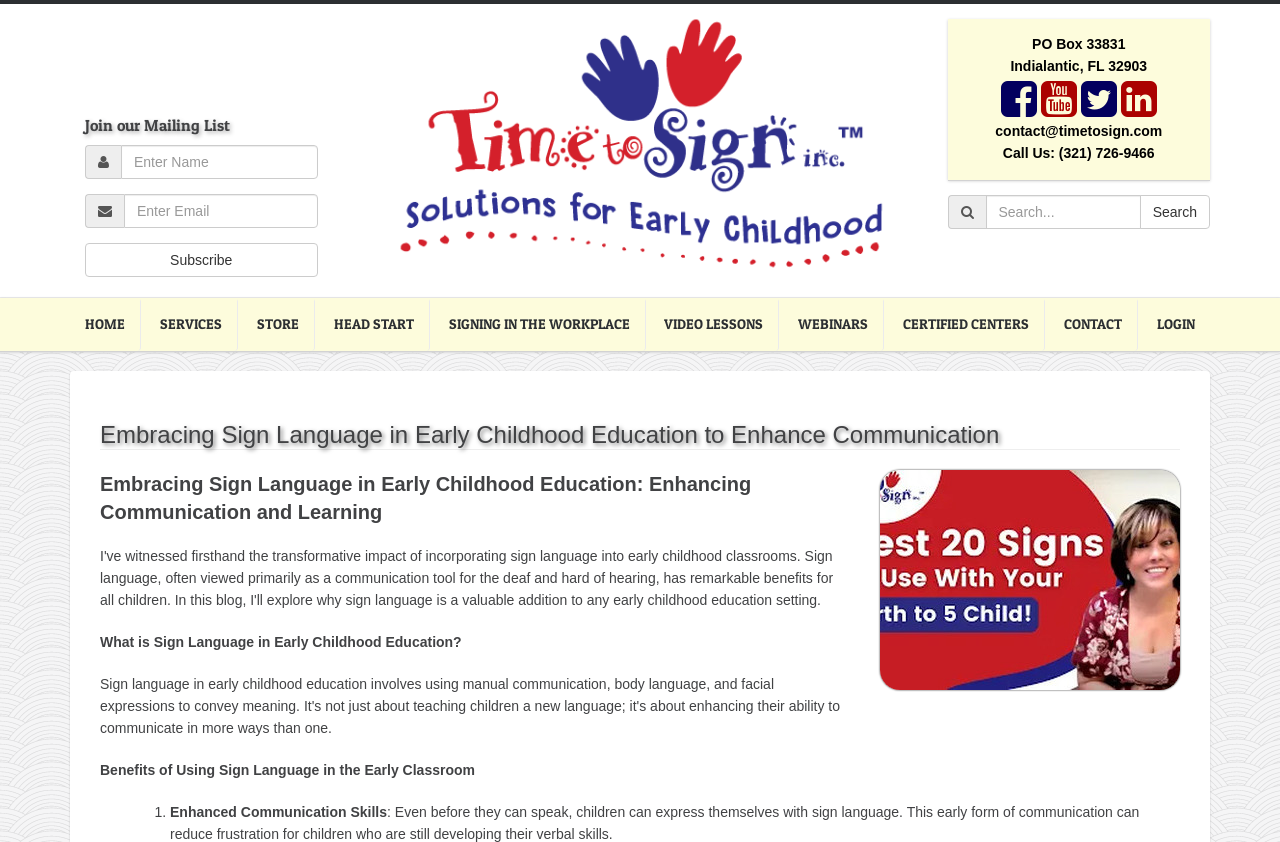Extract the bounding box coordinates of the UI element described: "Project Support". Provide the coordinates in the format [left, top, right, bottom] with values ranging from 0 to 1.

None